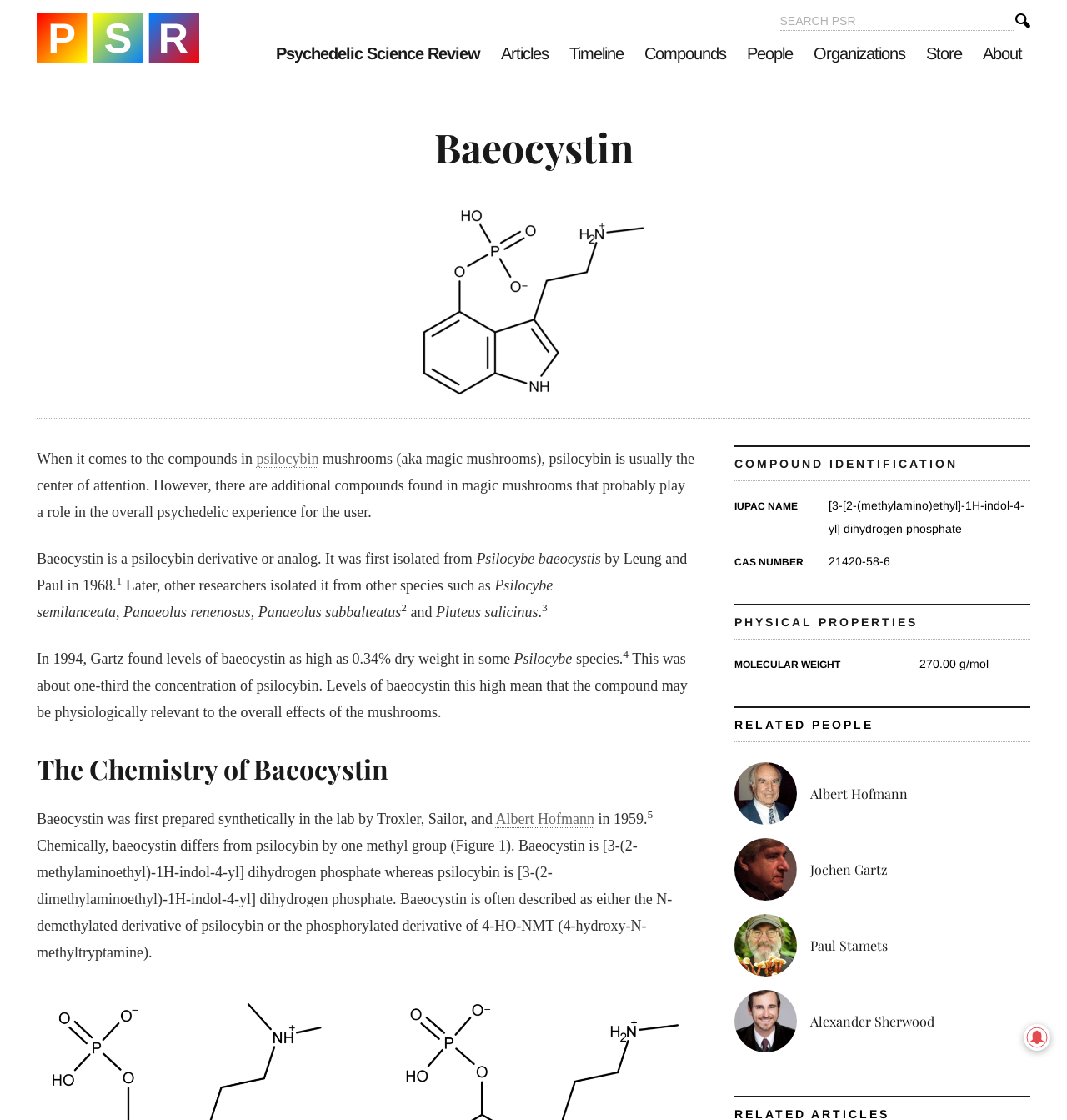Find the bounding box coordinates of the element to click in order to complete this instruction: "Search for a term". The bounding box coordinates must be four float numbers between 0 and 1, denoted as [left, top, right, bottom].

[0.731, 0.011, 0.95, 0.028]